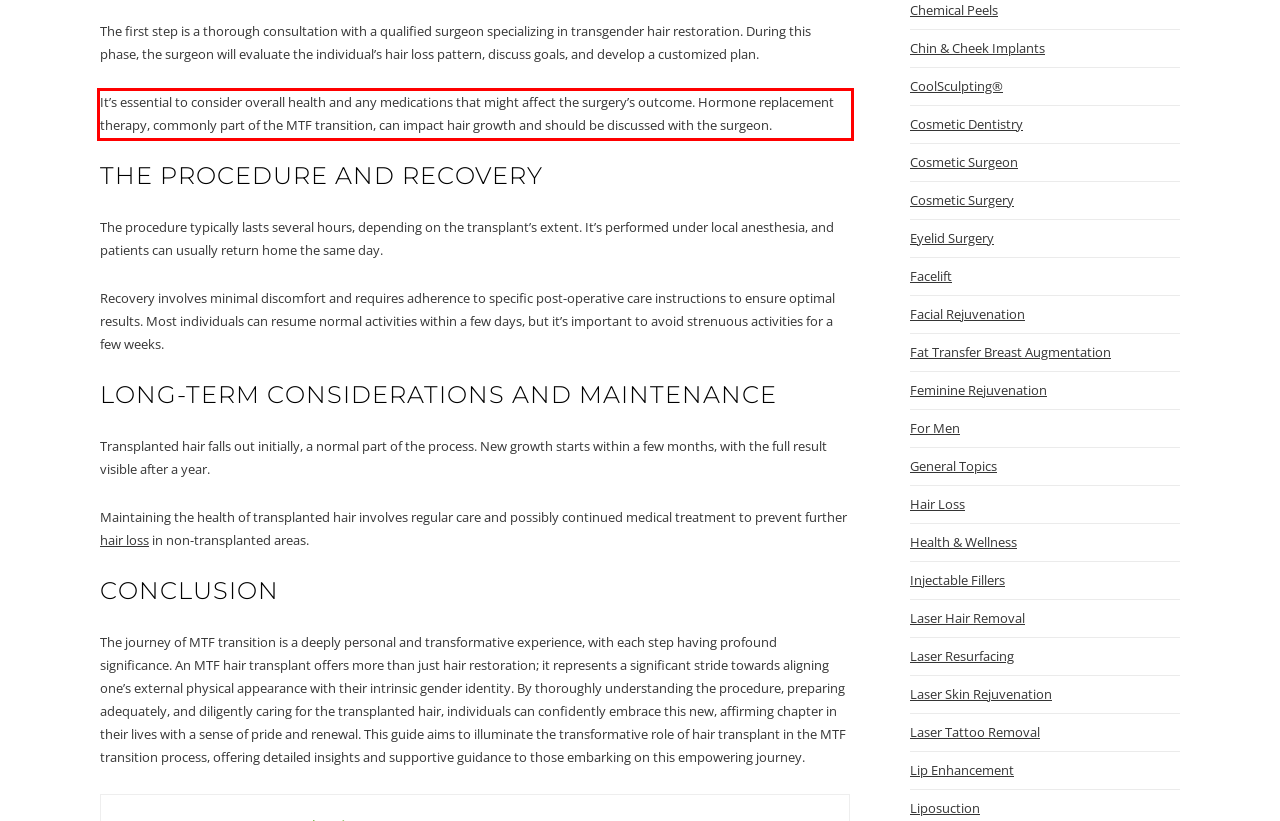Using the provided screenshot, read and generate the text content within the red-bordered area.

It’s essential to consider overall health and any medications that might affect the surgery’s outcome. Hormone replacement therapy, commonly part of the MTF transition, can impact hair growth and should be discussed with the surgeon.